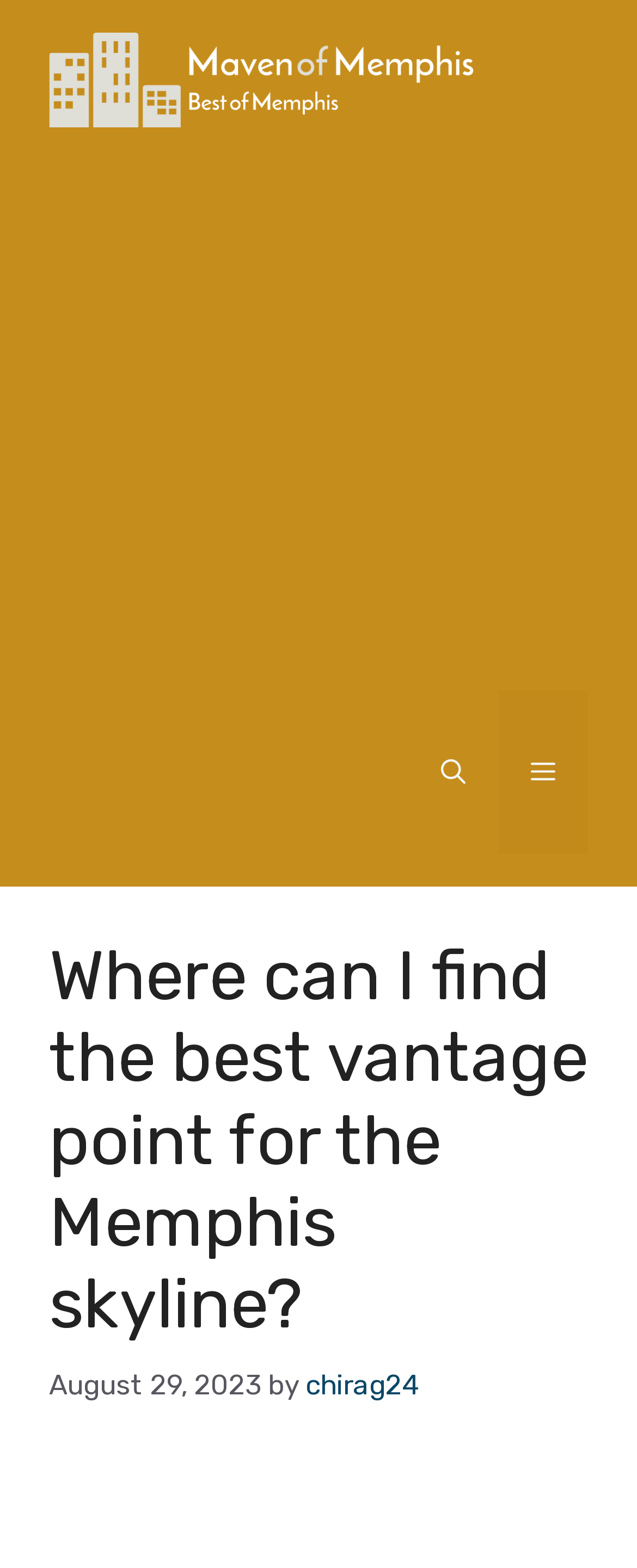Provide an in-depth description of the elements and layout of the webpage.

The webpage is about finding the best vantage point for the Memphis skyline. At the top of the page, there is a banner with the site's name, accompanied by an image of the "Maven of Memphis" logo. Below the banner, there is an advertisement iframe that spans the entire width of the page.

On the right side of the page, there is a navigation section with two buttons: "Open search" and "Menu". The "Menu" button is not expanded by default.

The main content of the page is headed by a title that matches the meta description: "Where can I find the best vantage point for the Memphis skyline?". This title is followed by a timestamp indicating that the article was published on August 29, 2023, and the author's name, "chirag24".